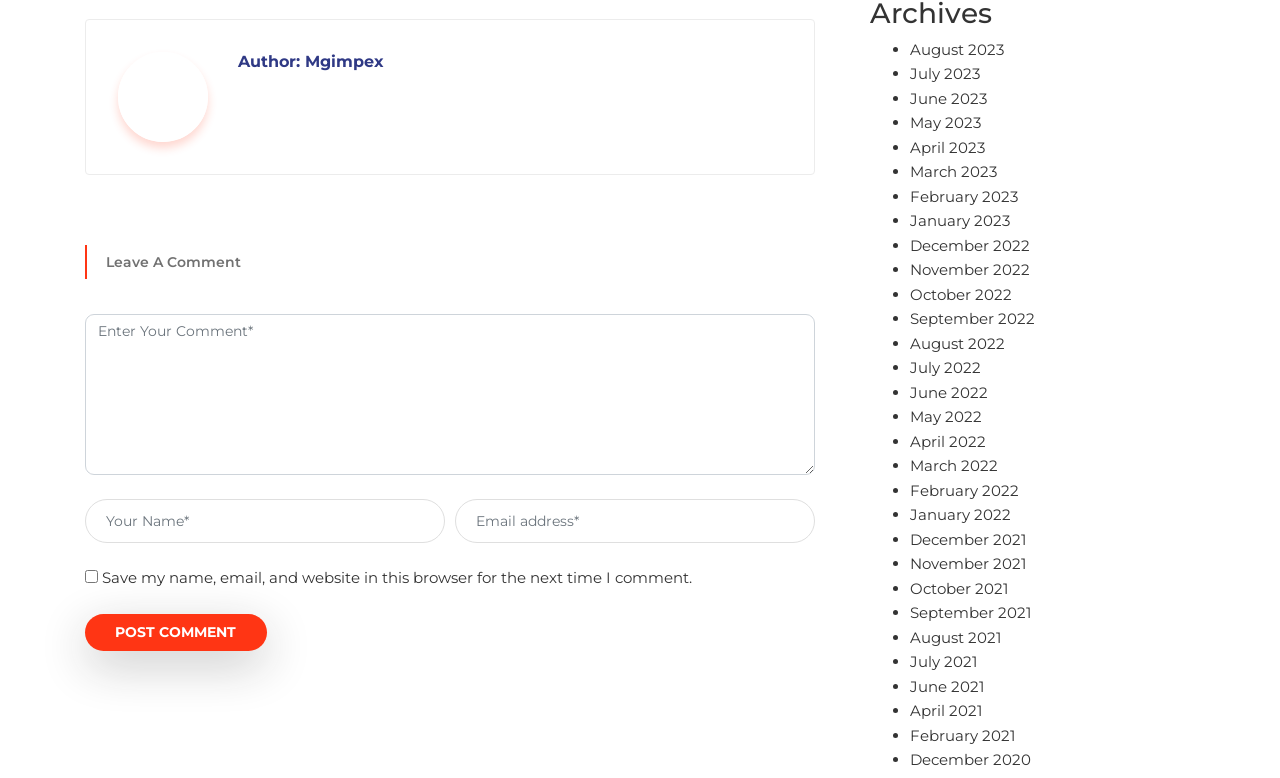What is the button below the comment form for?
Using the details shown in the screenshot, provide a comprehensive answer to the question.

The button below the comment form is labeled 'Post Comment', which suggests that its purpose is to submit the comment entered in the form and post it on the webpage.